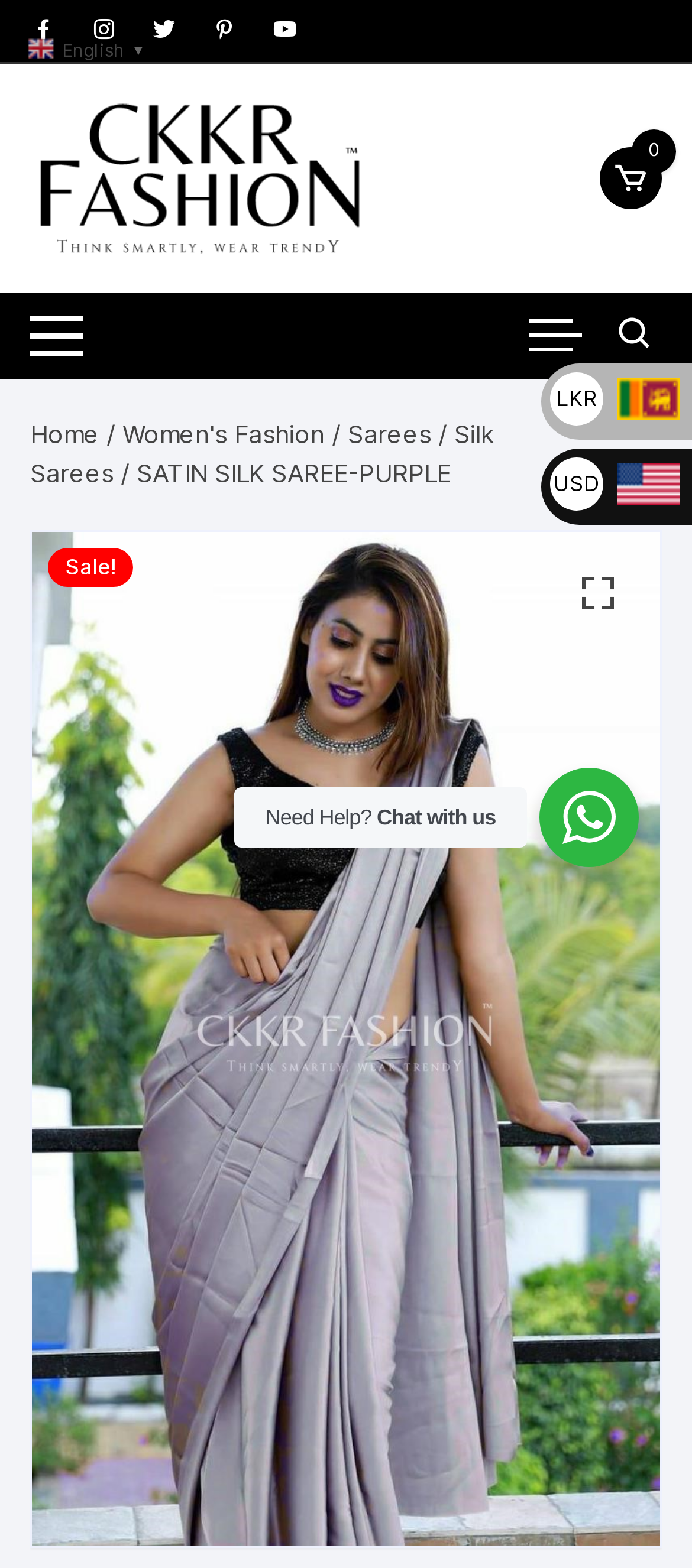Identify the bounding box coordinates of the element that should be clicked to fulfill this task: "Go to the home page". The coordinates should be provided as four float numbers between 0 and 1, i.e., [left, top, right, bottom].

[0.043, 0.267, 0.143, 0.286]